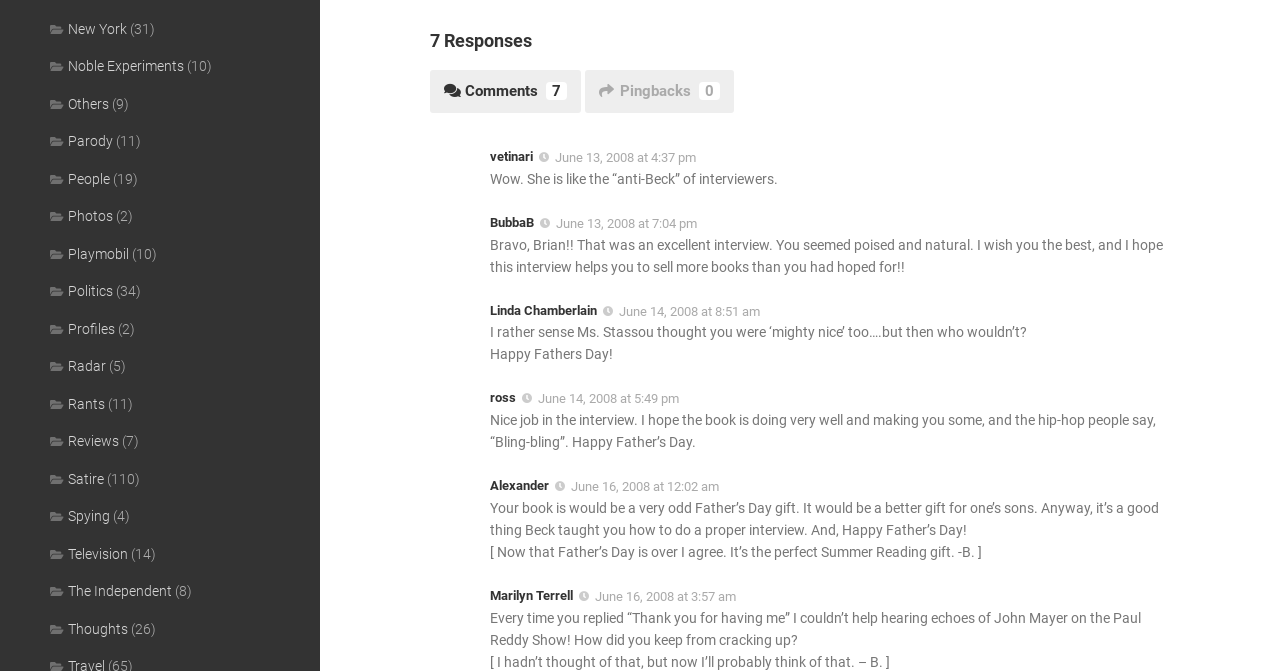What is the category with the most items?
Please answer the question as detailed as possible.

I found the category with the most items by looking at the StaticText elements '(110)' which is located next to the link ' Satire', indicating that the category 'Satire' has 110 items.